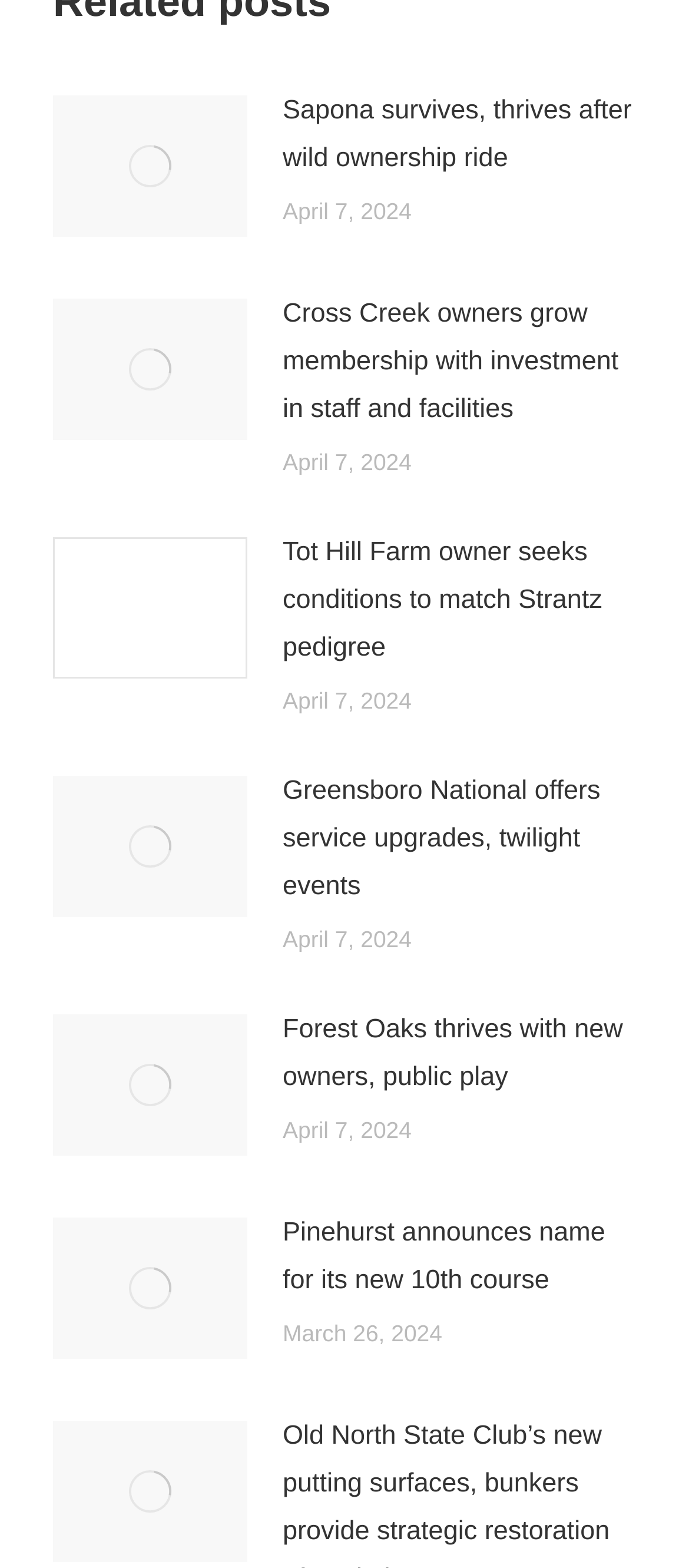Identify the coordinates of the bounding box for the element that must be clicked to accomplish the instruction: "Click the 'ADD TO CART' button".

None